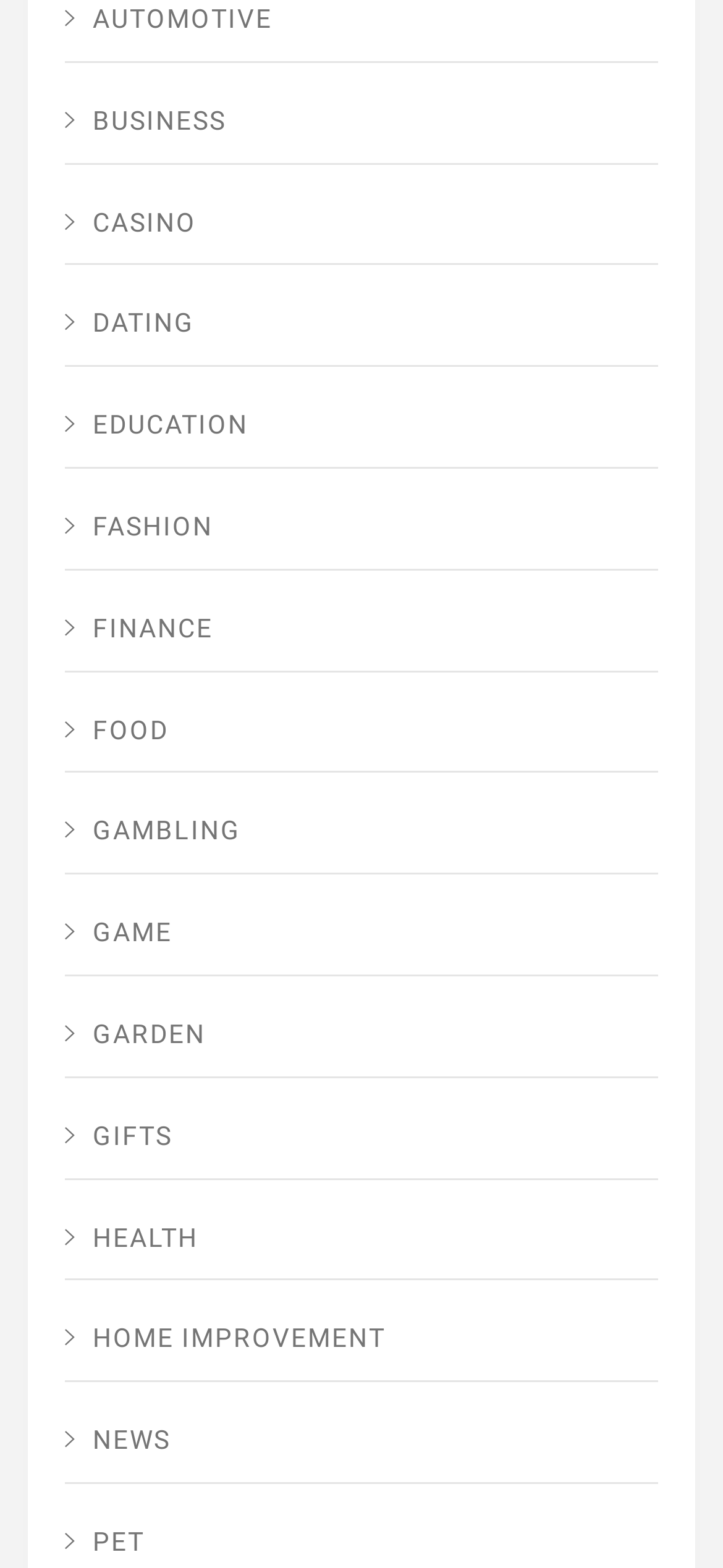Is the category GAMBLING above or below the category FOOD?
Provide an in-depth and detailed answer to the question.

By comparing the y1 and y2 coordinates of the GAMBLING and FOOD links, I found that the GAMBLING link has a smaller y1 value (0.505) than the FOOD link (0.44), indicating that GAMBLING is above FOOD on the webpage.